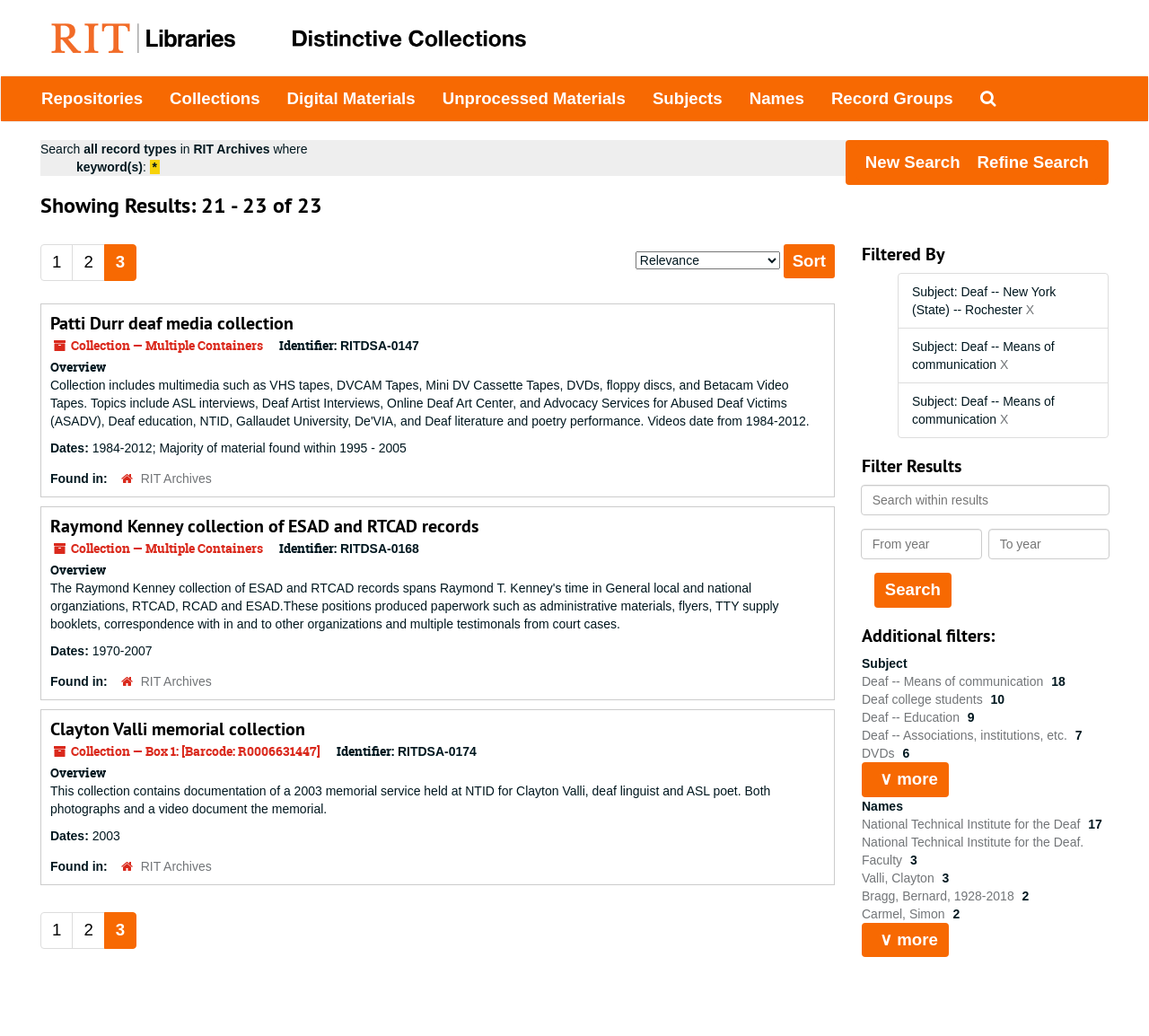Could you locate the bounding box coordinates for the section that should be clicked to accomplish this task: "Refine search".

[0.843, 0.14, 0.955, 0.173]